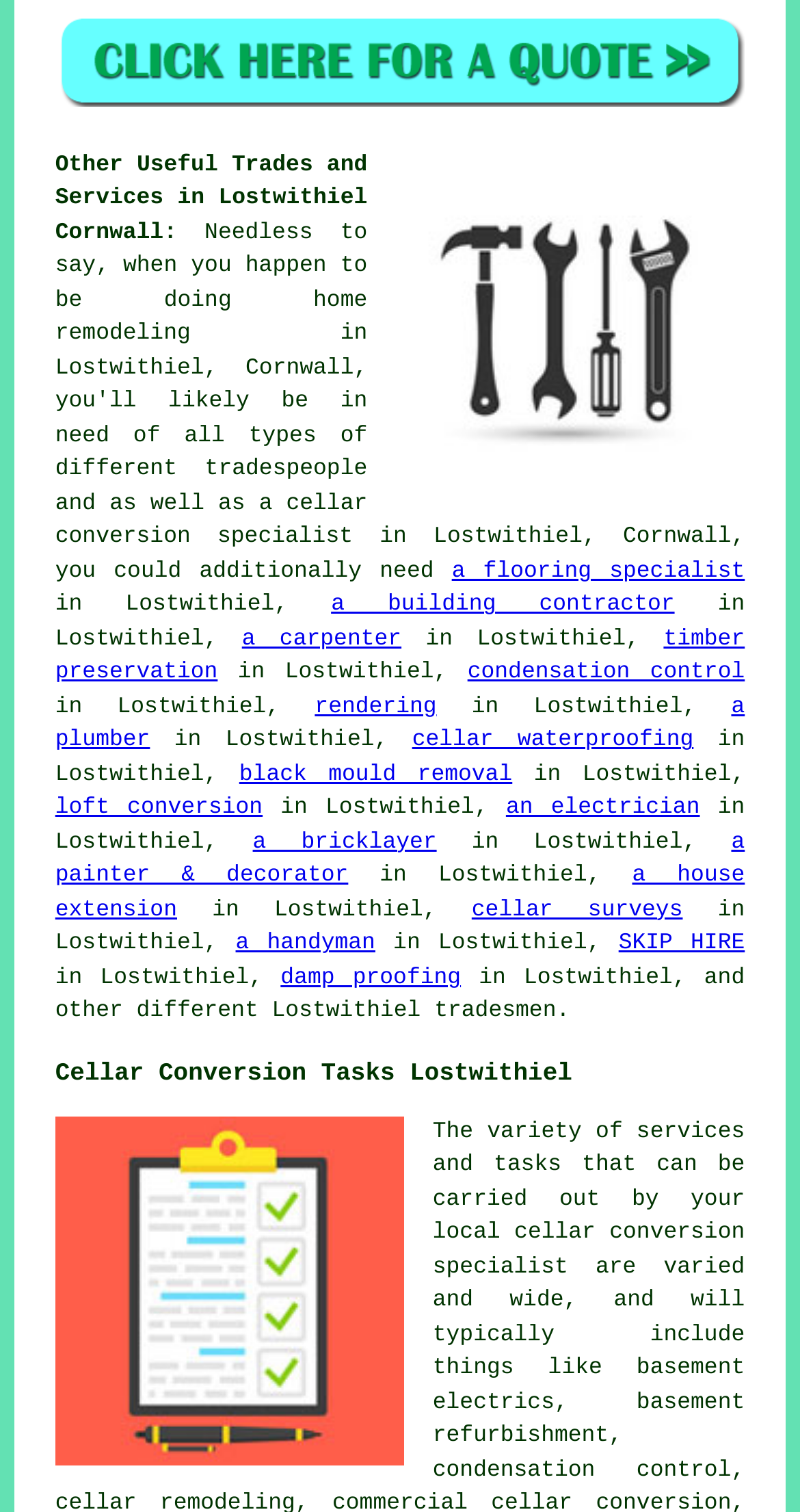Given the webpage screenshot and the description, determine the bounding box coordinates (top-left x, top-left y, bottom-right x, bottom-right y) that define the location of the UI element matching this description: a flooring specialist

[0.565, 0.37, 0.931, 0.387]